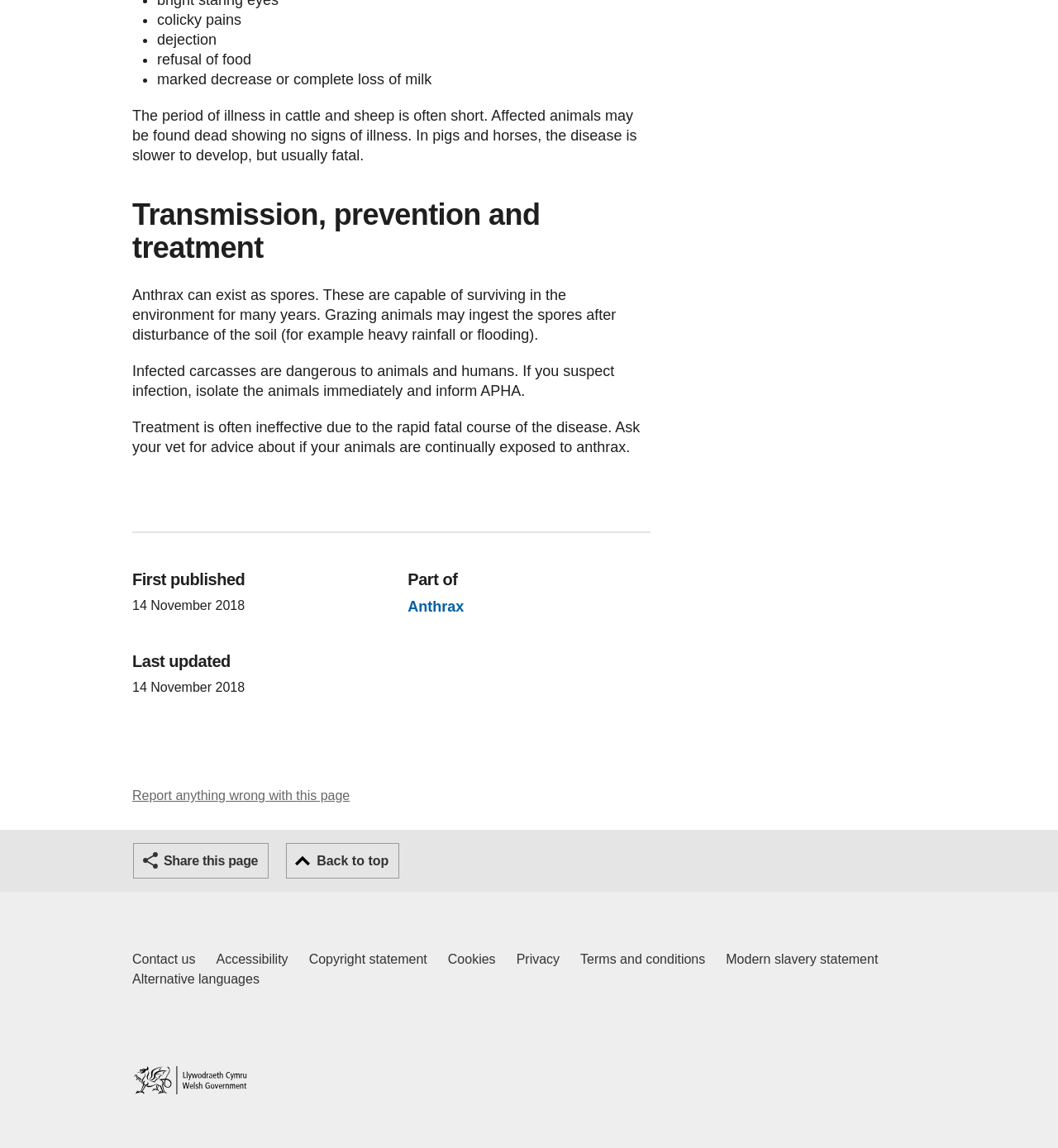Determine the bounding box for the described UI element: "Back to top".

[0.27, 0.734, 0.378, 0.765]